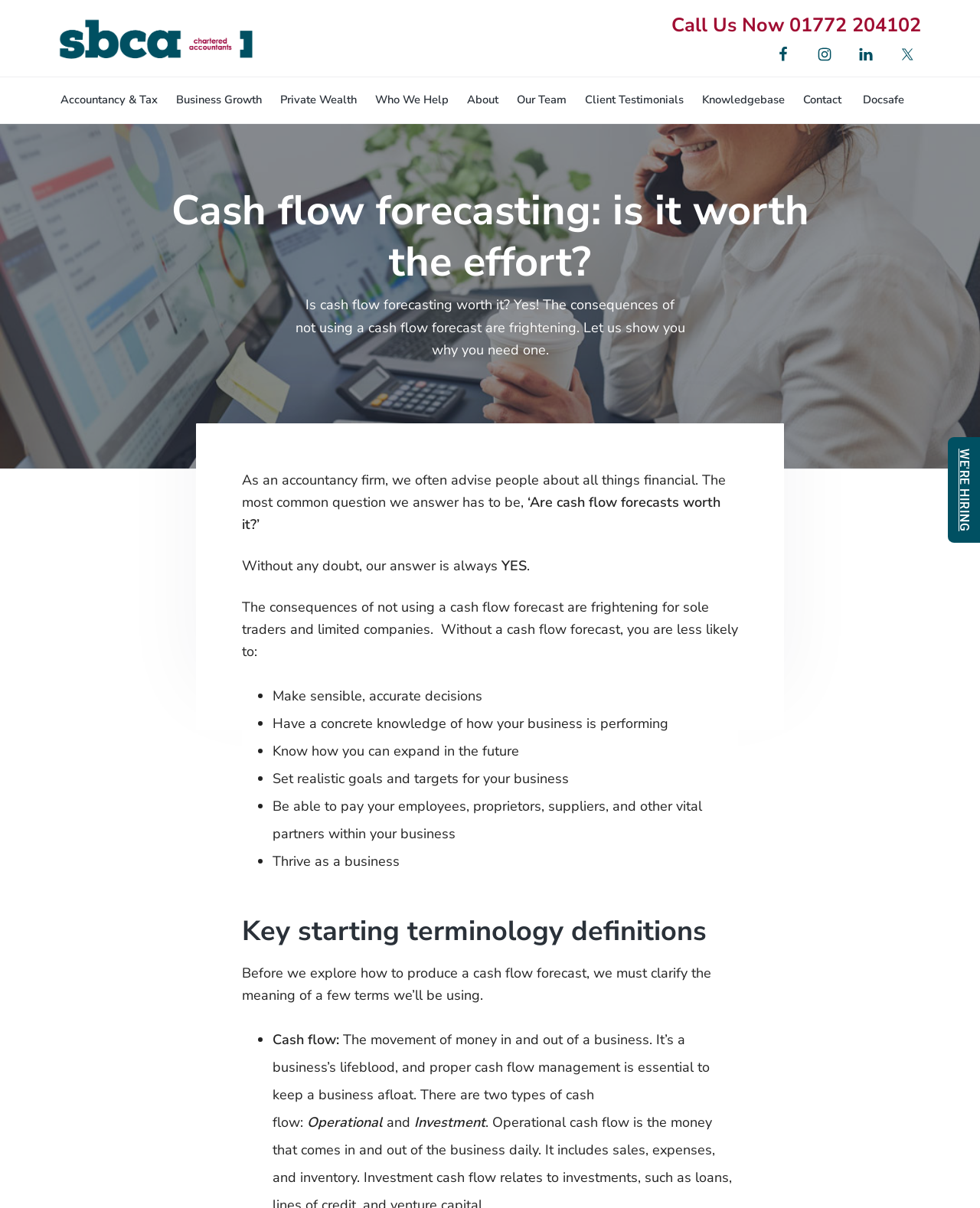Locate the bounding box coordinates of the element's region that should be clicked to carry out the following instruction: "Apply for a job". The coordinates need to be four float numbers between 0 and 1, i.e., [left, top, right, bottom].

[0.967, 0.362, 1.0, 0.449]